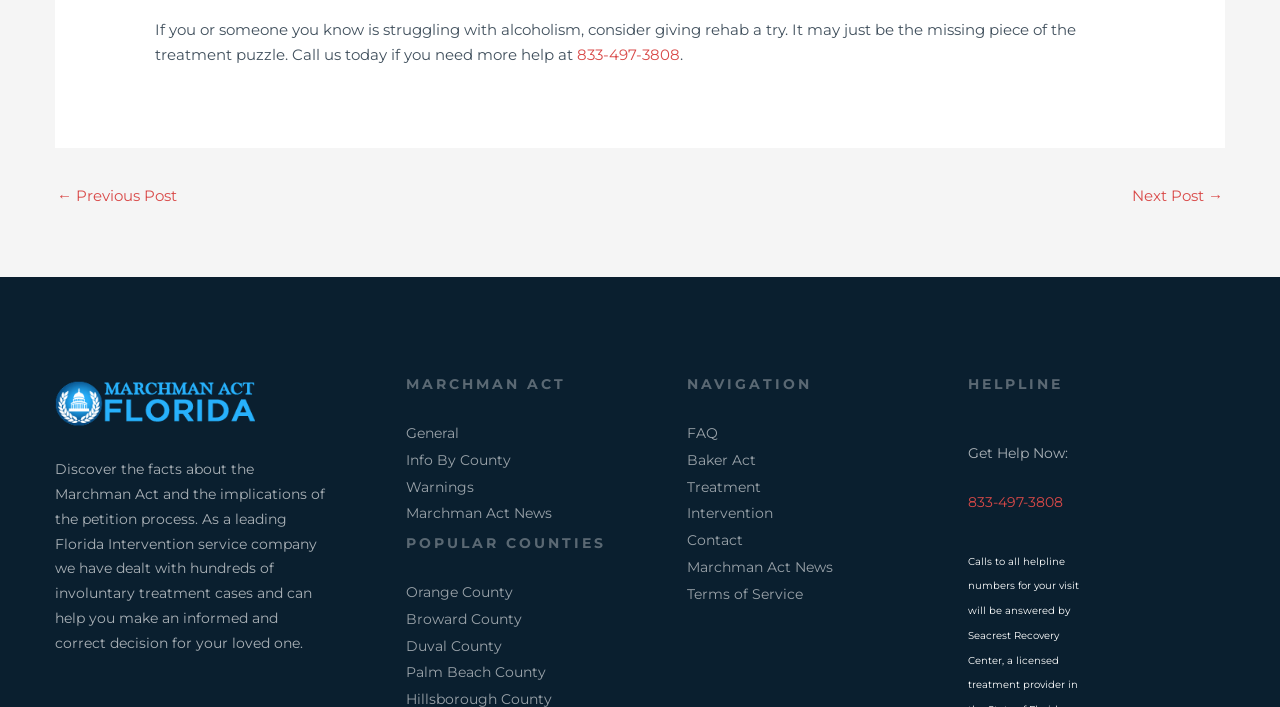What is the purpose of the webpage?
Utilize the information in the image to give a detailed answer to the question.

The purpose of the webpage is to provide information and resources about the Marchman Act, including its implications, the petition process, and related topics. The webpage appears to be an educational resource or a guide for individuals seeking information about the Marchman Act.